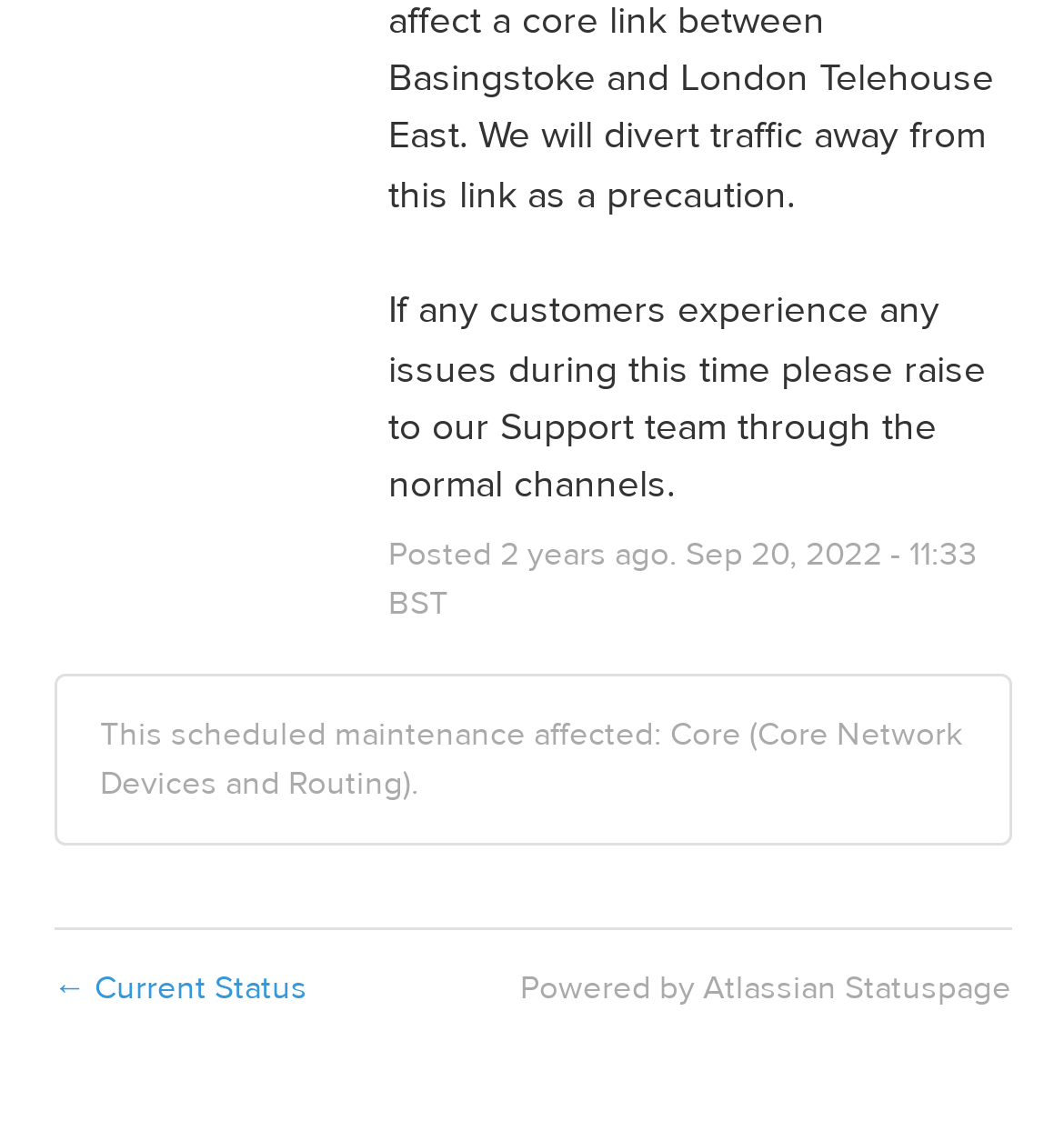Refer to the screenshot and answer the following question in detail:
What time was the maintenance posted?

The time of posting is mentioned in the format 'HH:MM timezone' as '11:33 BST', which stands for British Summer Time.